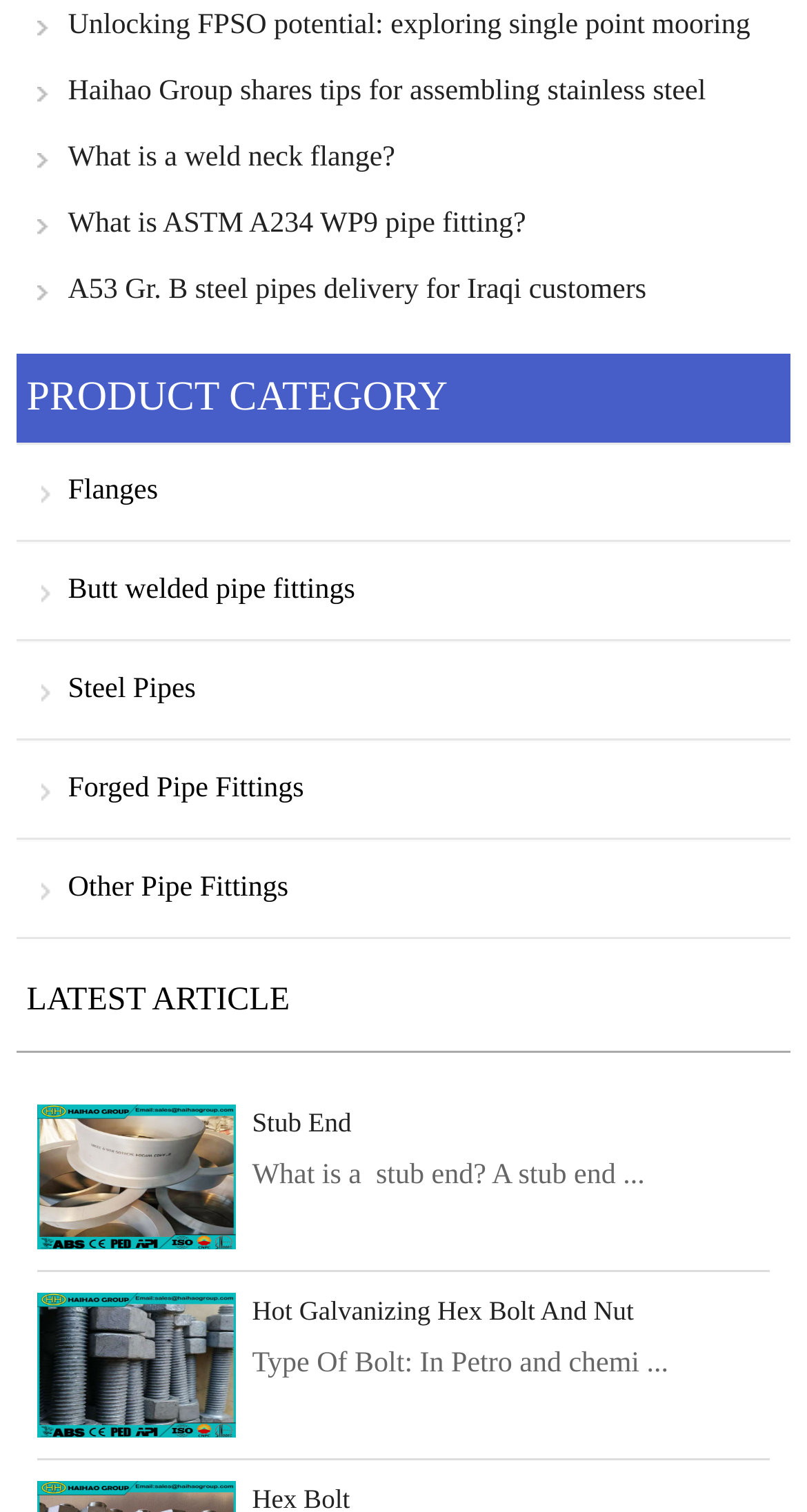Please locate the bounding box coordinates of the element that needs to be clicked to achieve the following instruction: "Click on the link to learn about unlocking FPSO potential". The coordinates should be four float numbers between 0 and 1, i.e., [left, top, right, bottom].

[0.046, 0.006, 0.93, 0.06]